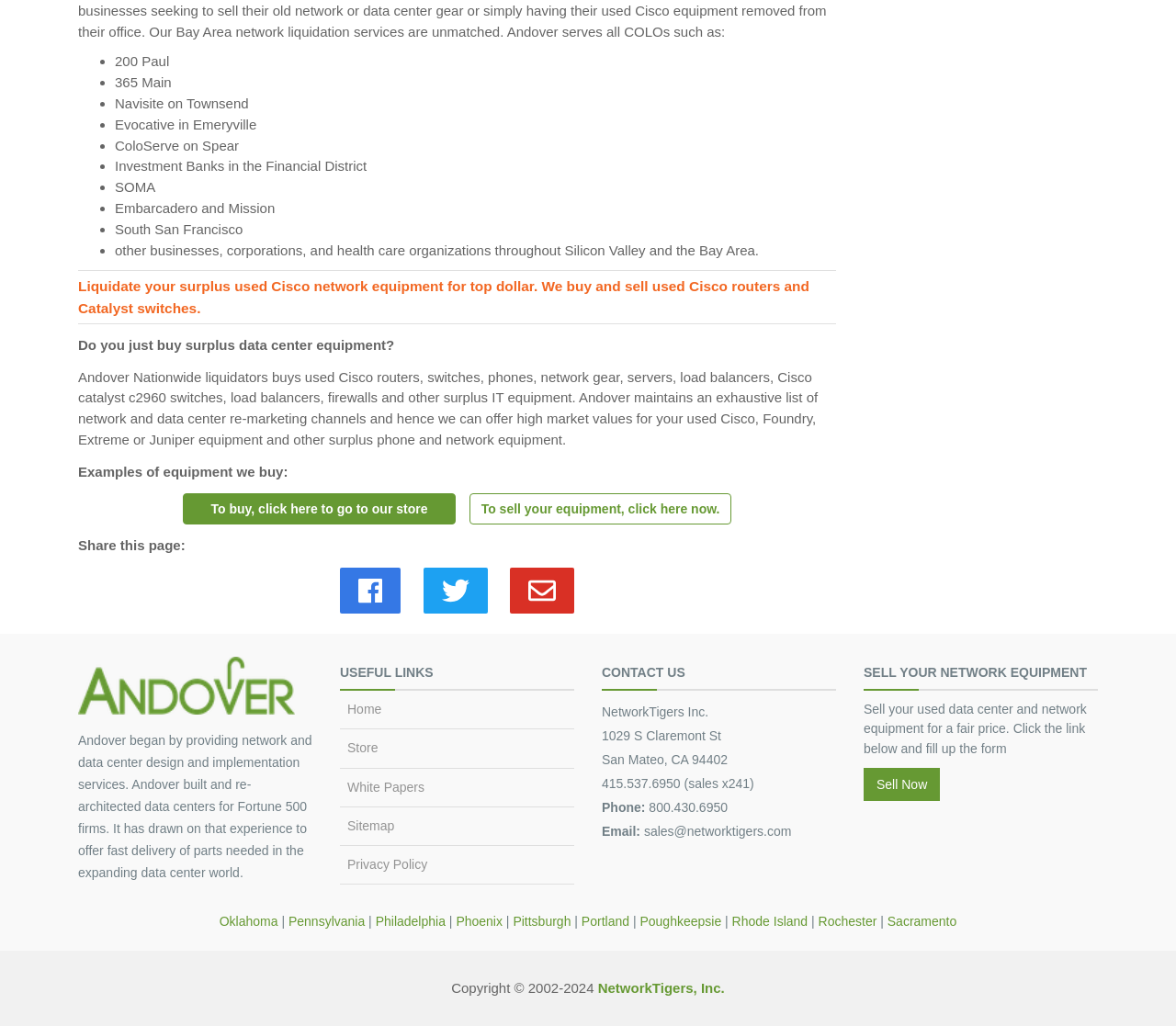Determine the bounding box coordinates for the region that must be clicked to execute the following instruction: "Share this page".

[0.066, 0.525, 0.711, 0.54]